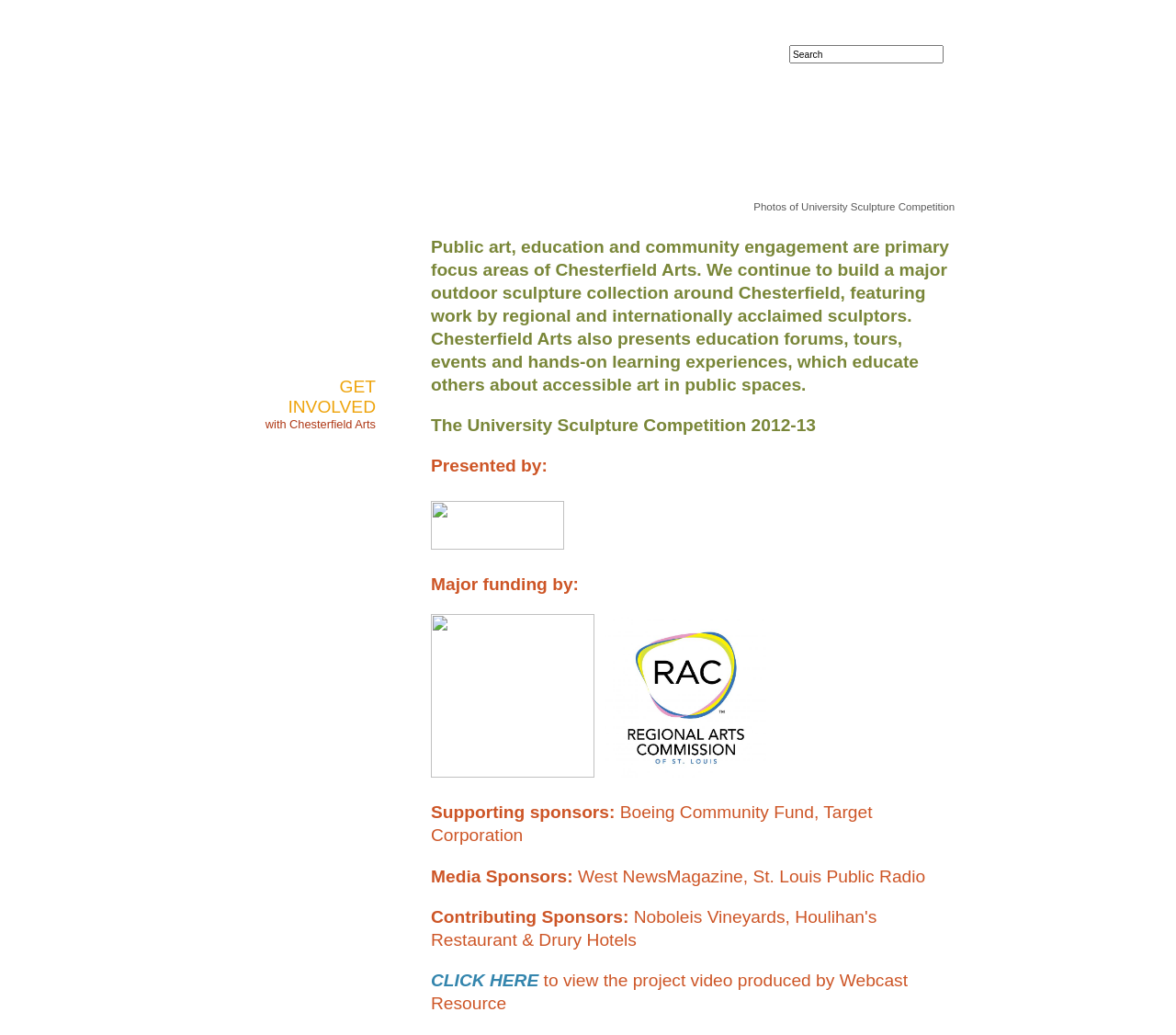Who are the major funding sponsors of the University Sculpture Competition? Based on the screenshot, please respond with a single word or phrase.

Boeing Community Fund, Target Corporation